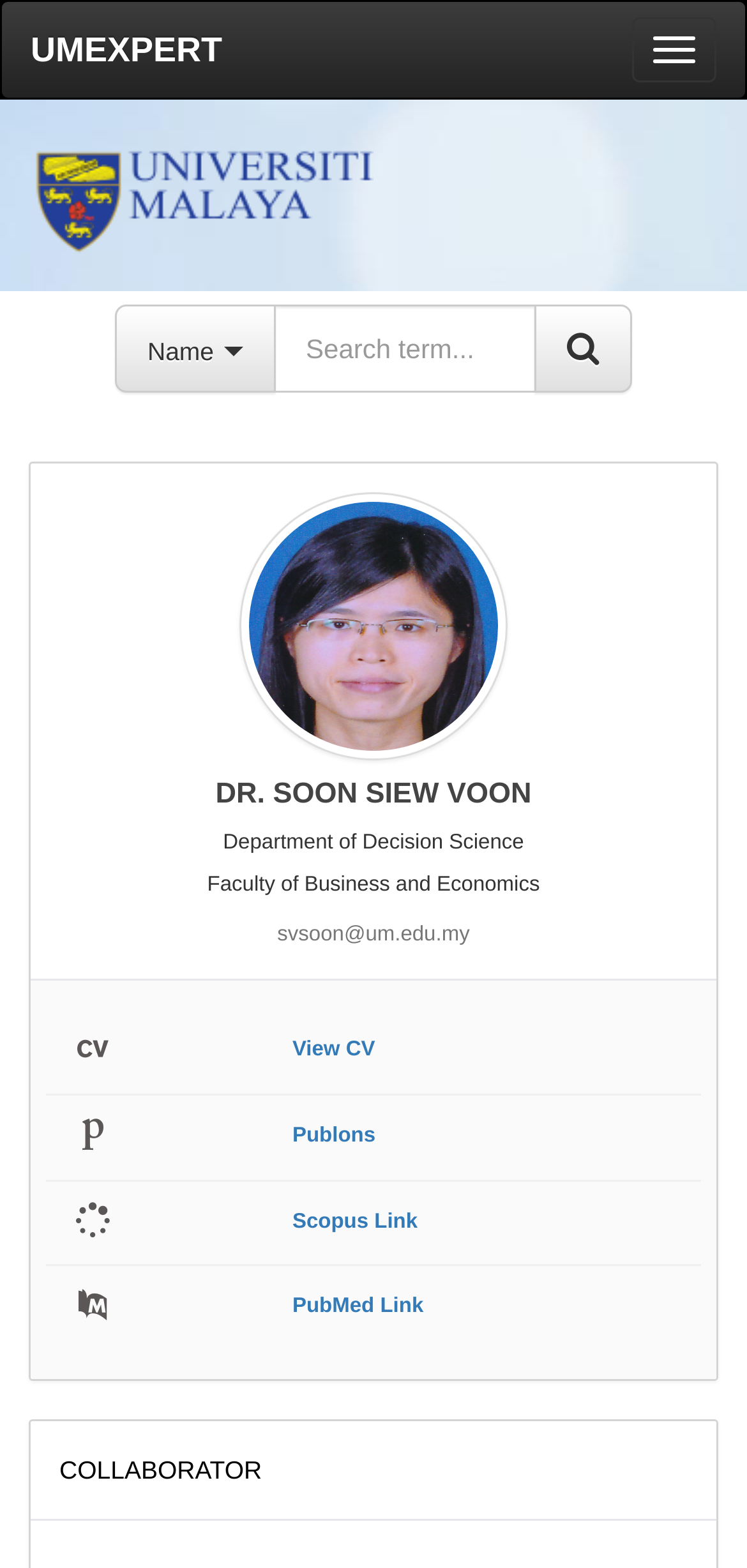Please specify the bounding box coordinates of the element that should be clicked to execute the given instruction: 'Go to the Publons page of DR. SOON SIEW VOON'. Ensure the coordinates are four float numbers between 0 and 1, expressed as [left, top, right, bottom].

[0.391, 0.713, 0.503, 0.732]